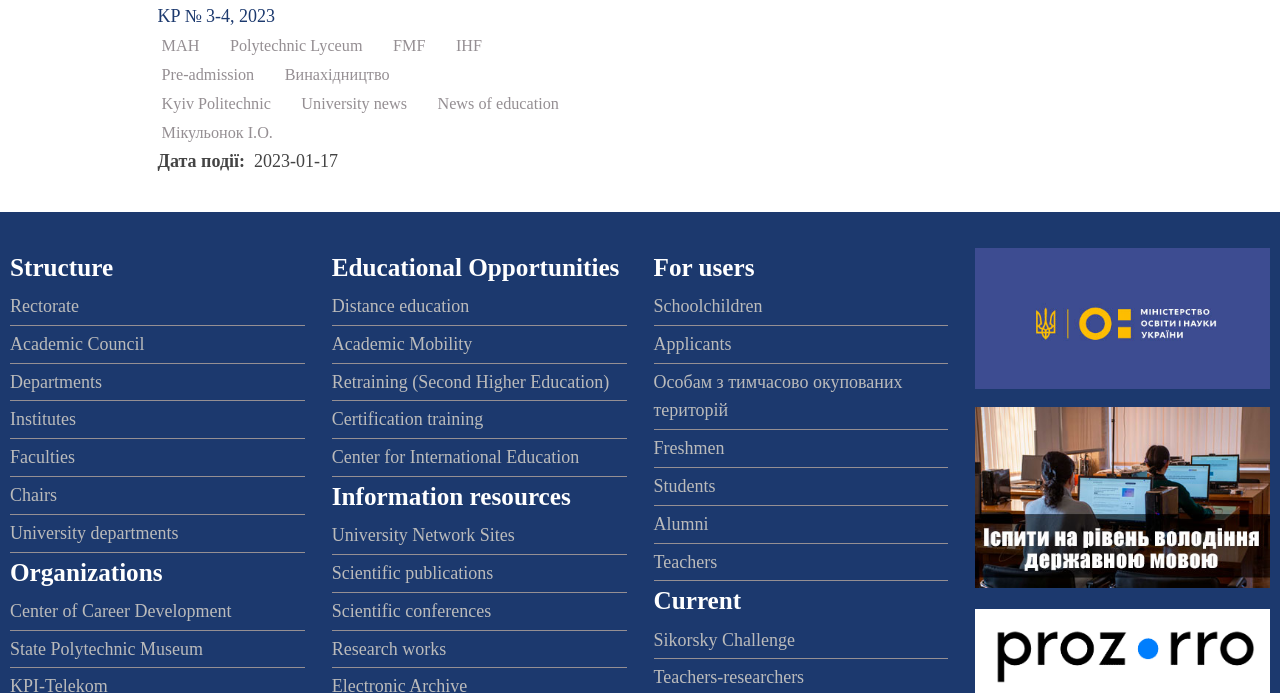Reply to the question with a single word or phrase:
What is the name of the museum mentioned on the webpage?

State Polytechnic Museum